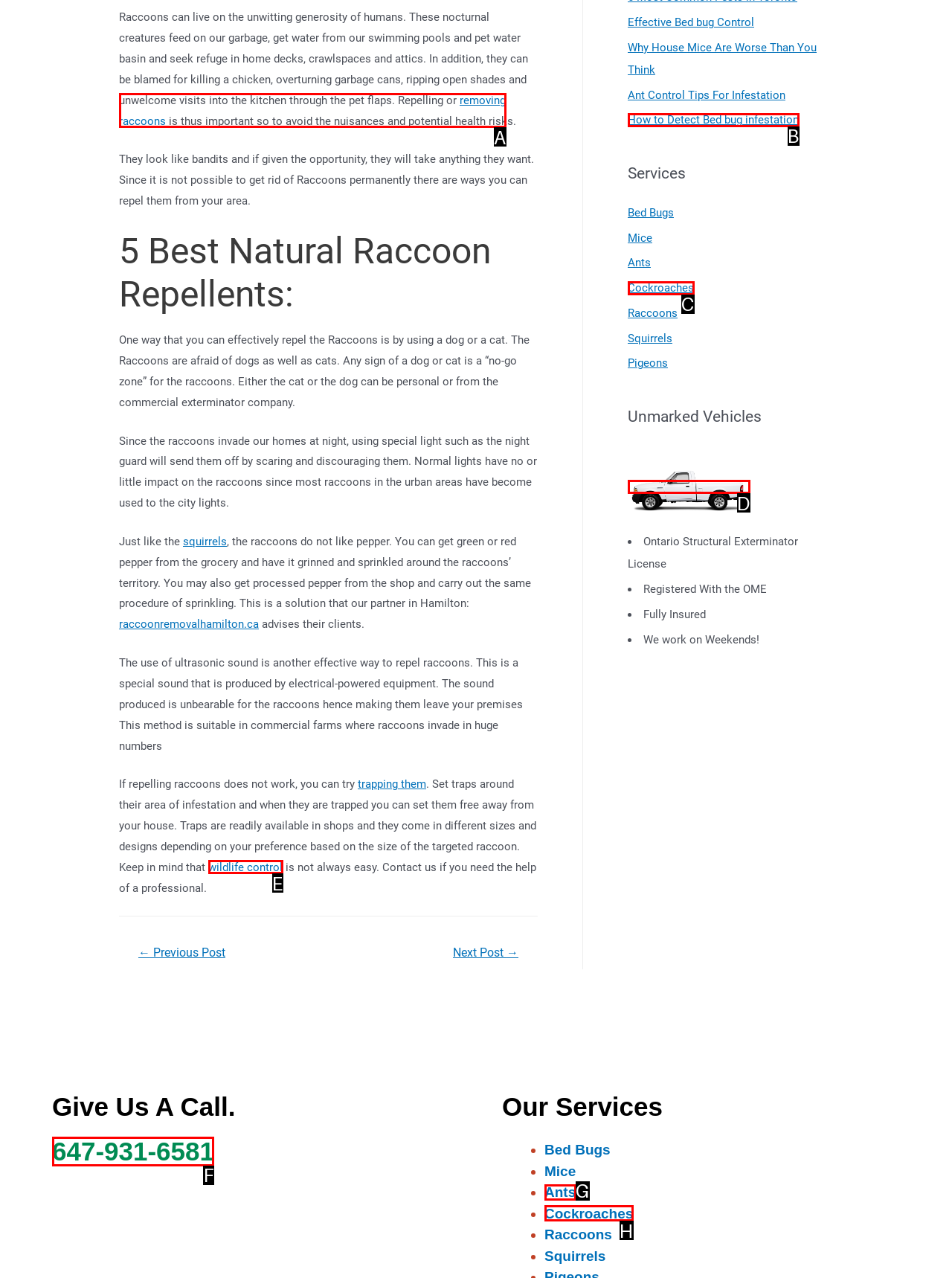Identify the HTML element that matches the description: wildlife control. Provide the letter of the correct option from the choices.

E